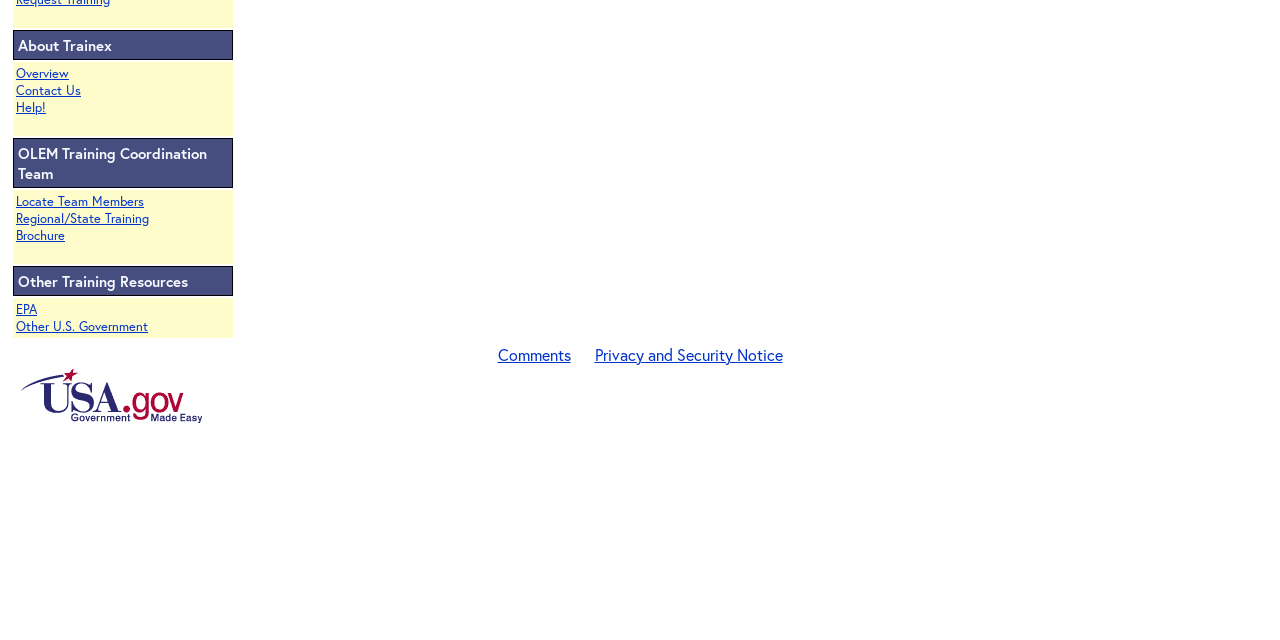Provide the bounding box coordinates in the format (top-left x, top-left y, bottom-right x, bottom-right y). All values are floating point numbers between 0 and 1. Determine the bounding box coordinate of the UI element described as: Contact Us

[0.012, 0.128, 0.063, 0.155]